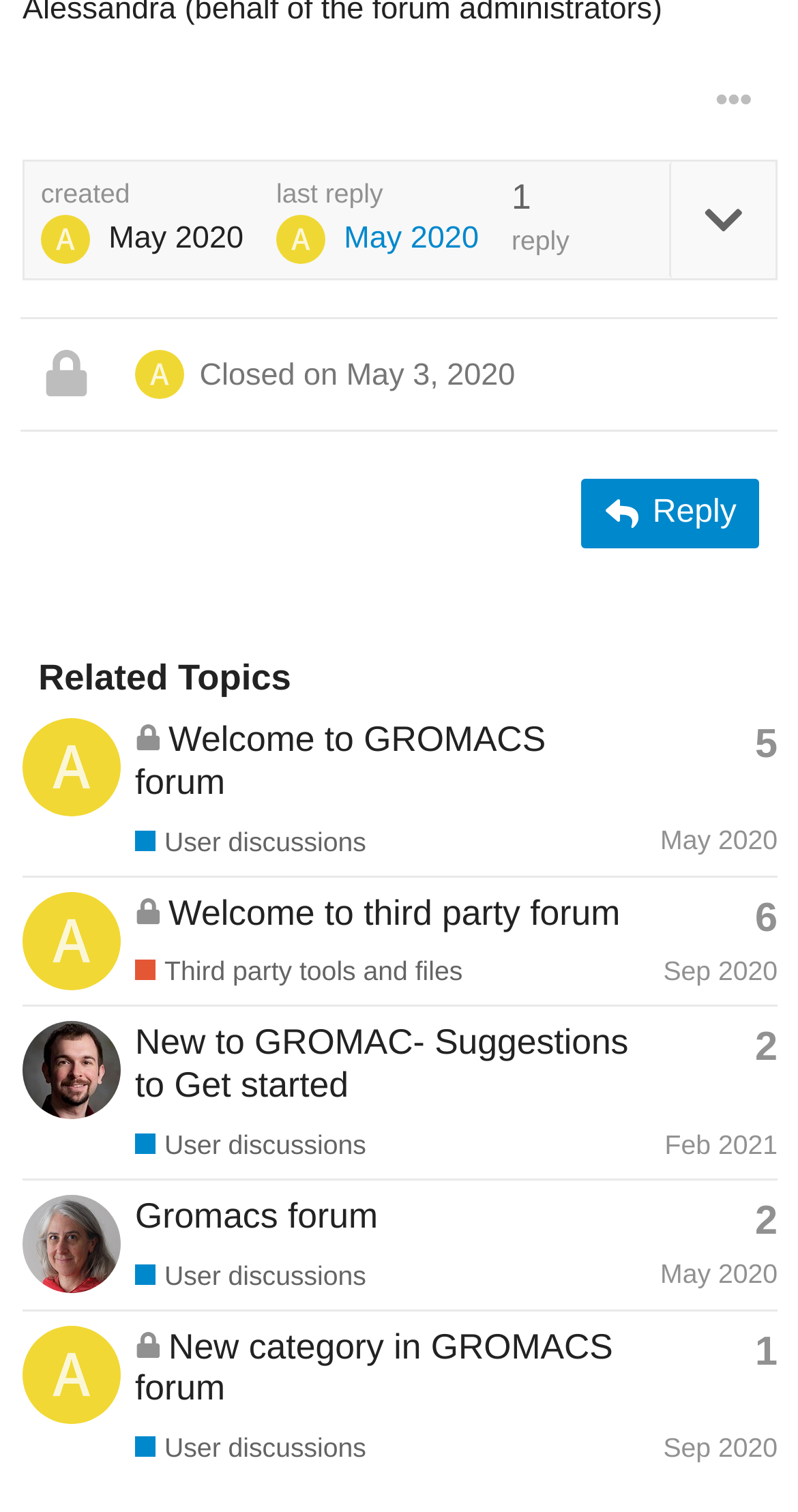How many replies does the topic 'Gromacs forum' have?
Give a comprehensive and detailed explanation for the question.

I looked at the text in the gridcell for the topic 'Gromacs forum' and saw that it says 'This topic has 2 replies'.